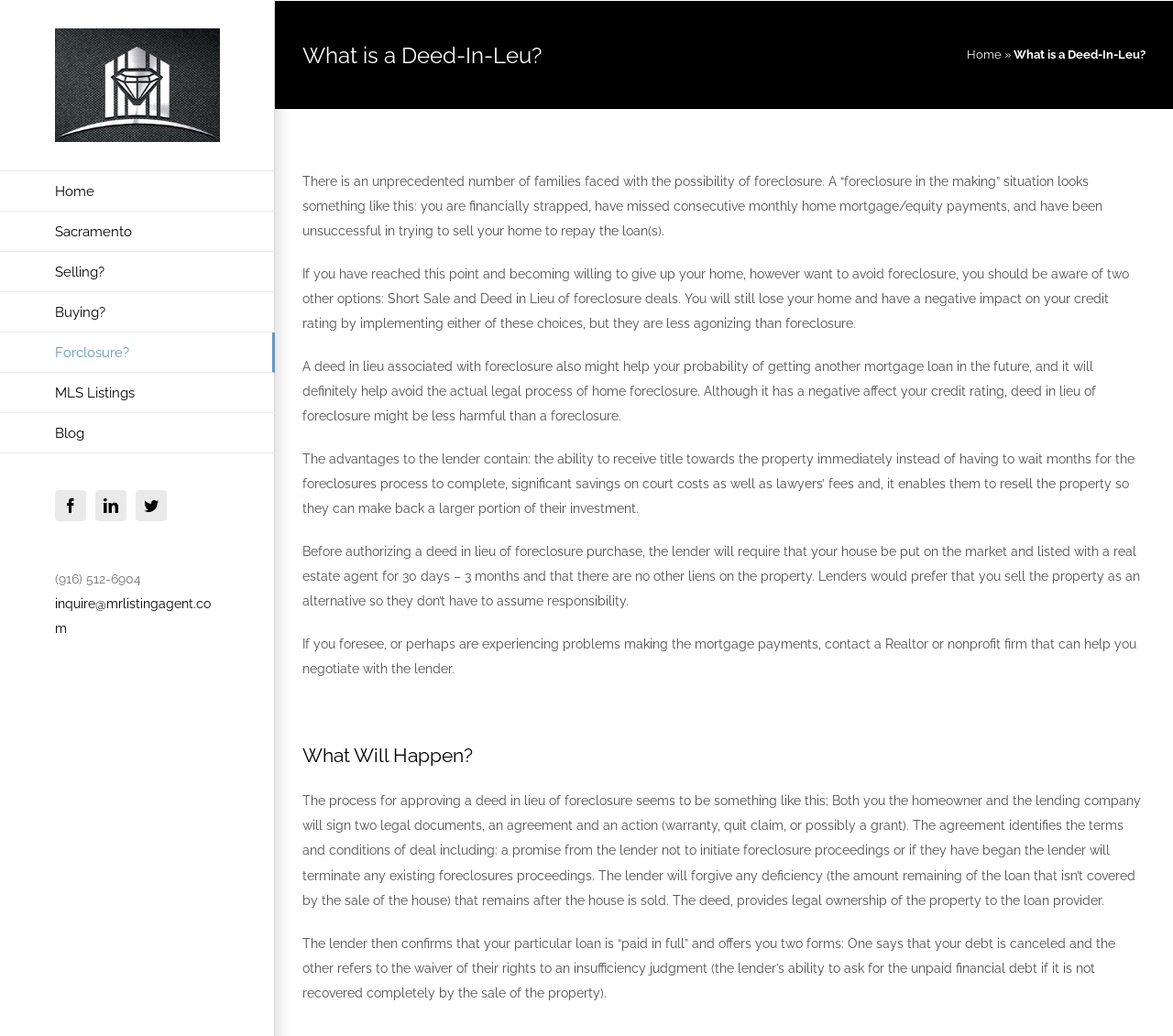Can you pinpoint the bounding box coordinates for the clickable element required for this instruction: "explore FAÇADE"? The coordinates should be four float numbers between 0 and 1, i.e., [left, top, right, bottom].

None